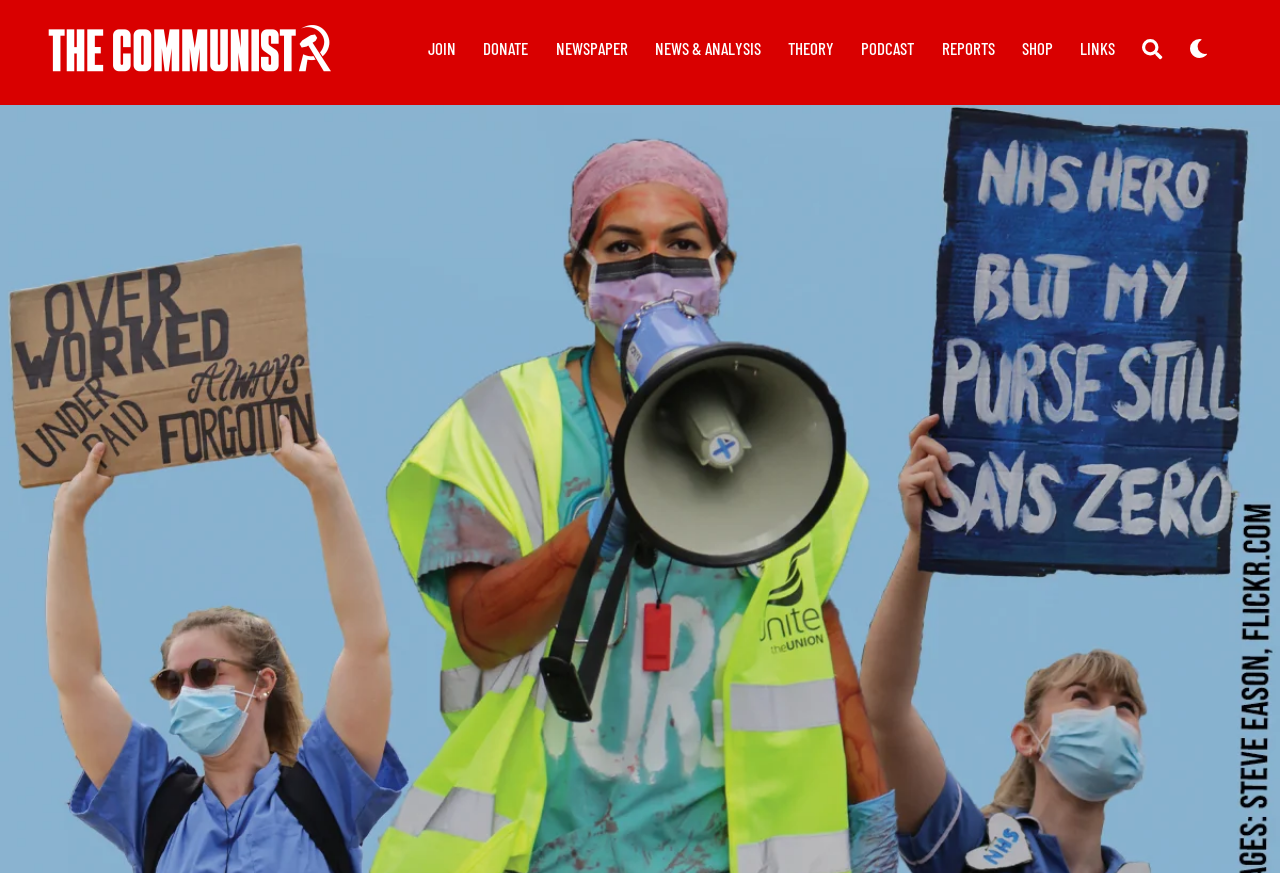Determine the bounding box coordinates of the region I should click to achieve the following instruction: "donate to the cause". Ensure the bounding box coordinates are four float numbers between 0 and 1, i.e., [left, top, right, bottom].

[0.376, 0.019, 0.414, 0.09]